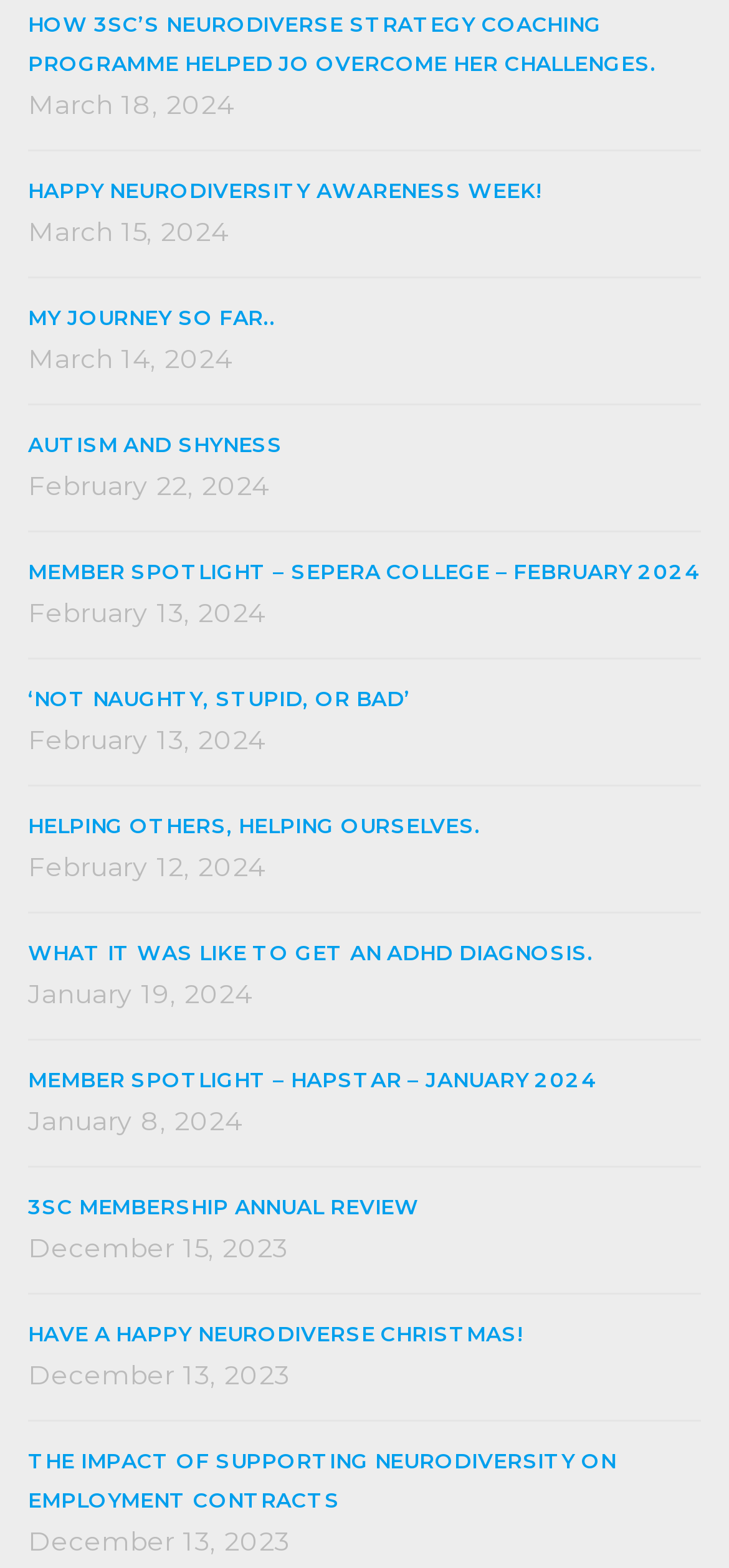Identify the bounding box coordinates of the section to be clicked to complete the task described by the following instruction: "Read about how 3SC's neurodiverse strategy coaching programme helped Jo overcome her challenges". The coordinates should be four float numbers between 0 and 1, formatted as [left, top, right, bottom].

[0.038, 0.007, 0.901, 0.049]